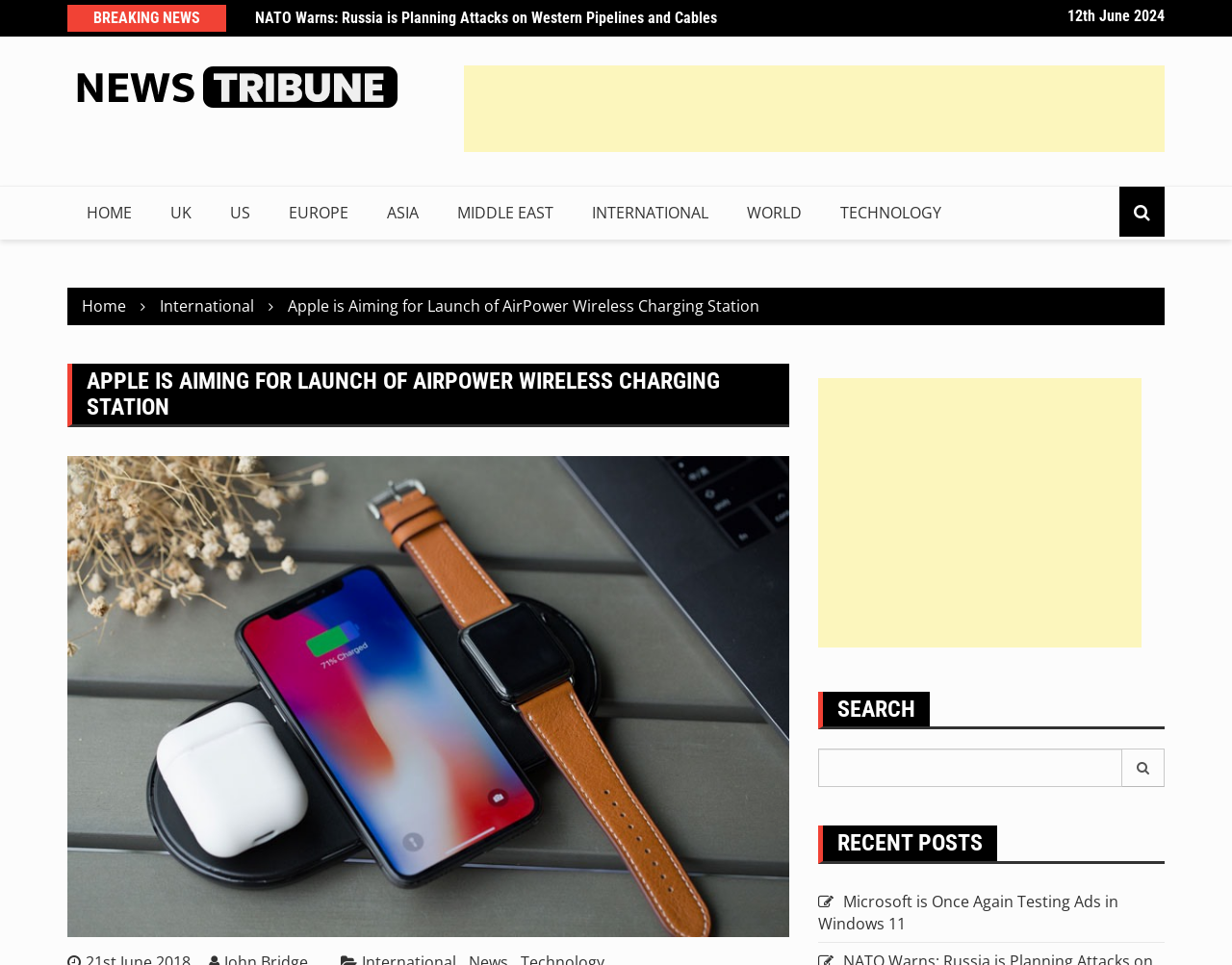Please specify the coordinates of the bounding box for the element that should be clicked to carry out this instruction: "Go to Partners page". The coordinates must be four float numbers between 0 and 1, formatted as [left, top, right, bottom].

None